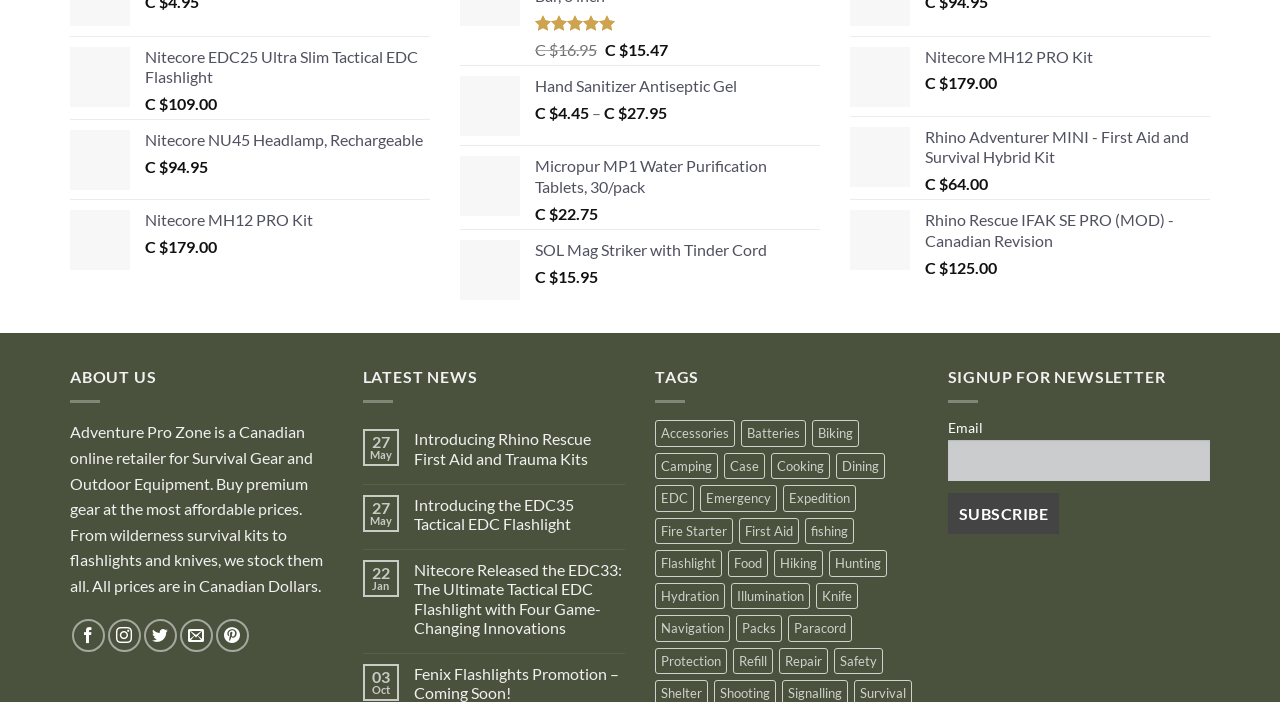Please locate the bounding box coordinates of the element that should be clicked to complete the given instruction: "Read the latest news about Introducing Rhino Rescue First Aid and Trauma Kits".

[0.324, 0.612, 0.488, 0.666]